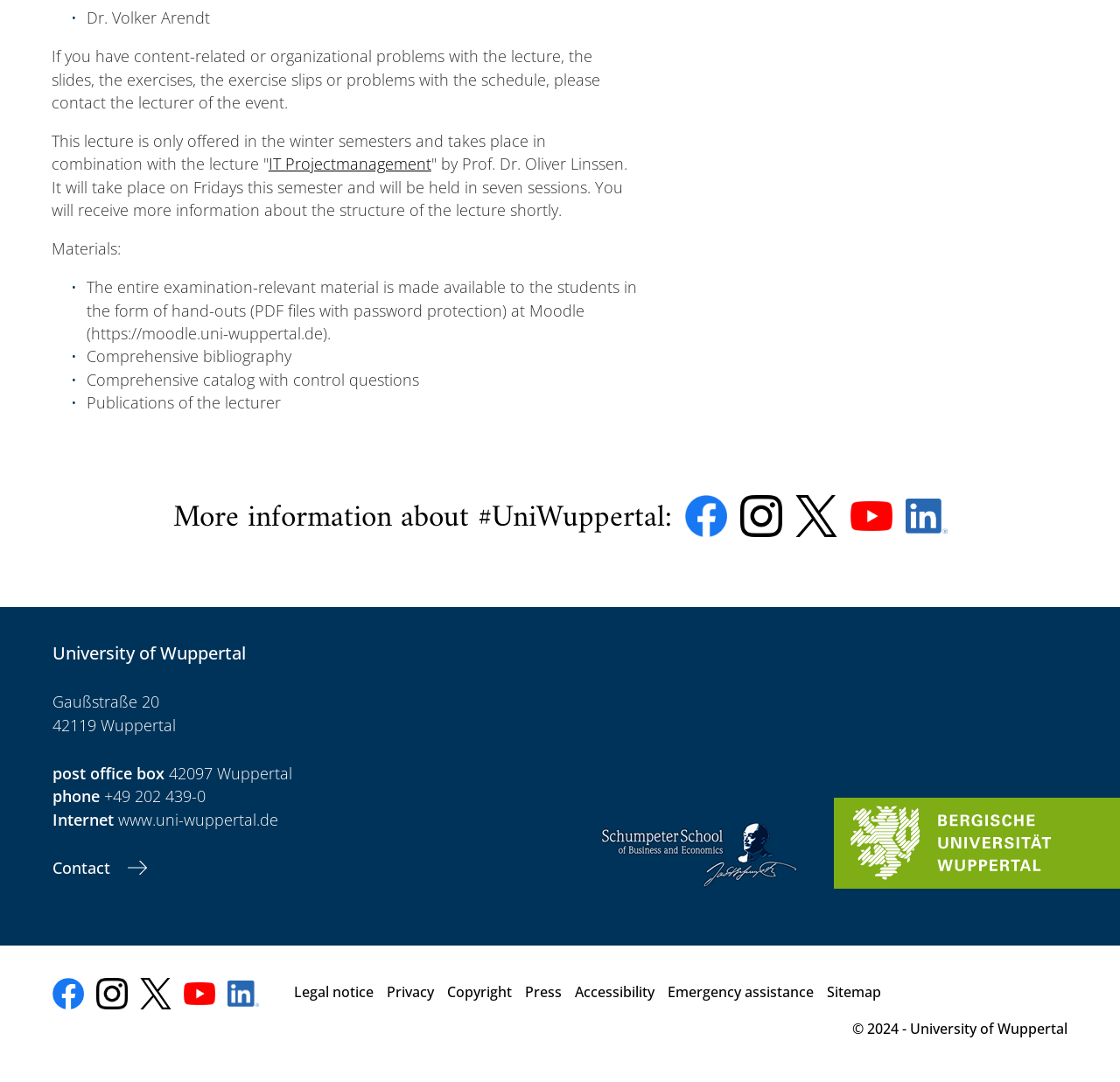Using the element description provided, determine the bounding box coordinates in the format (top-left x, top-left y, bottom-right x, bottom-right y). Ensure that all values are floating point numbers between 0 and 1. Element description: Legal notice

[0.262, 0.899, 0.334, 0.934]